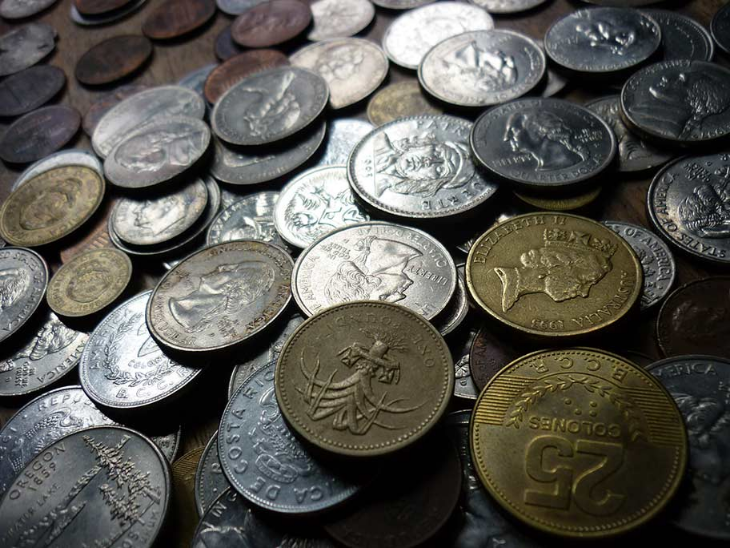What is the origin of the coin featuring Queen Elizabeth II?
Using the visual information from the image, give a one-word or short-phrase answer.

Commonwealth country